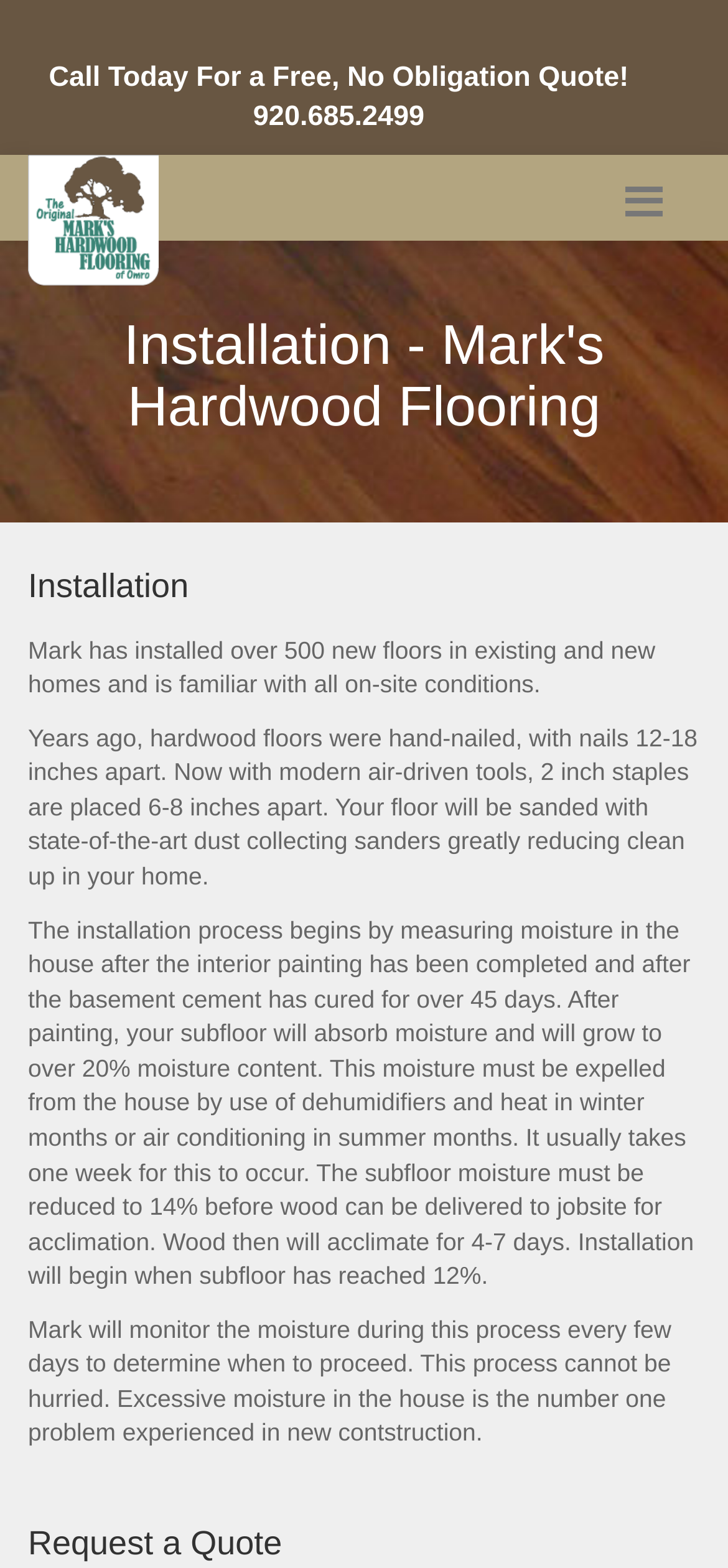Refer to the element description alt="Mark's Hardwood Flooring Logog" and identify the corresponding bounding box in the screenshot. Format the coordinates as (top-left x, top-left y, bottom-right x, bottom-right y) with values in the range of 0 to 1.

[0.038, 0.099, 0.218, 0.182]